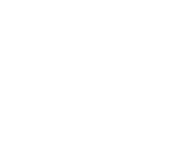Give a concise answer using one word or a phrase to the following question:
What is the size of the administrative building?

63,500 square feet